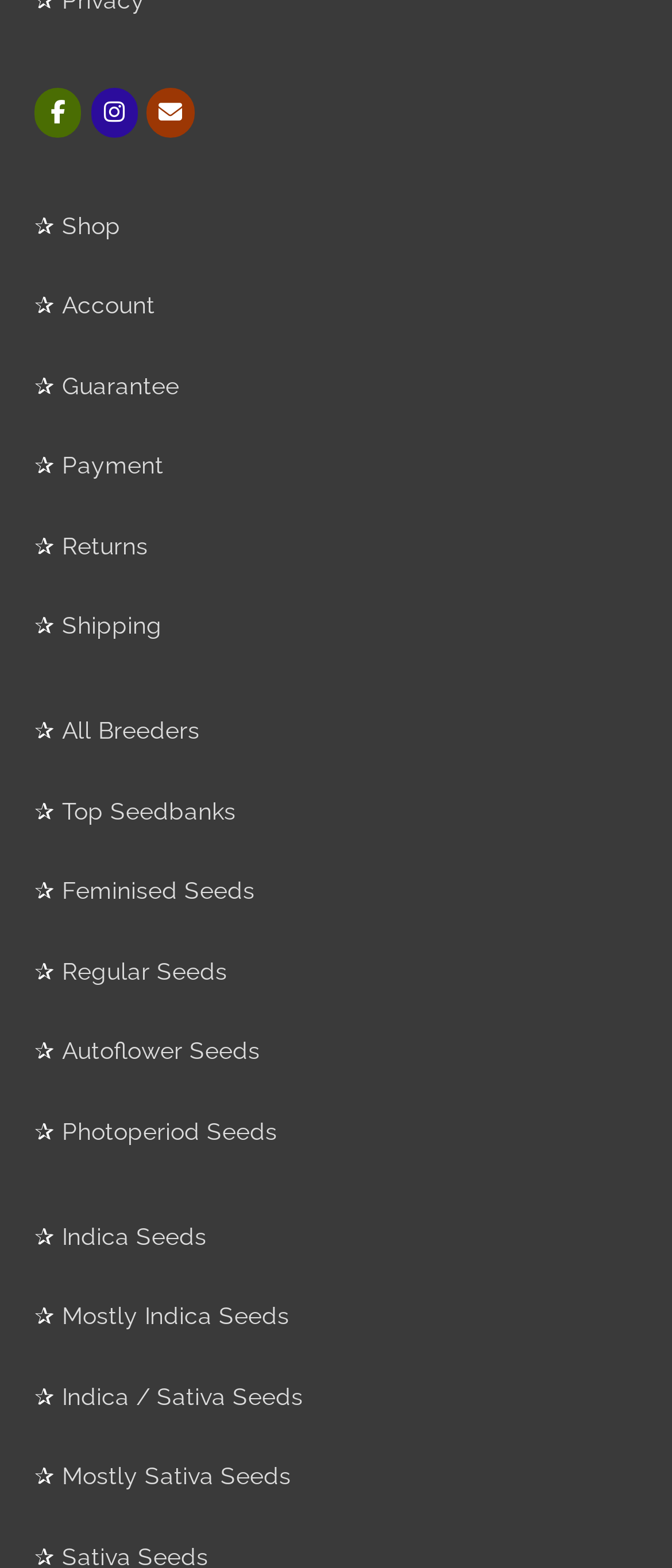Pinpoint the bounding box coordinates of the clickable area necessary to execute the following instruction: "View all breeders". The coordinates should be given as four float numbers between 0 and 1, namely [left, top, right, bottom].

[0.092, 0.457, 0.297, 0.475]